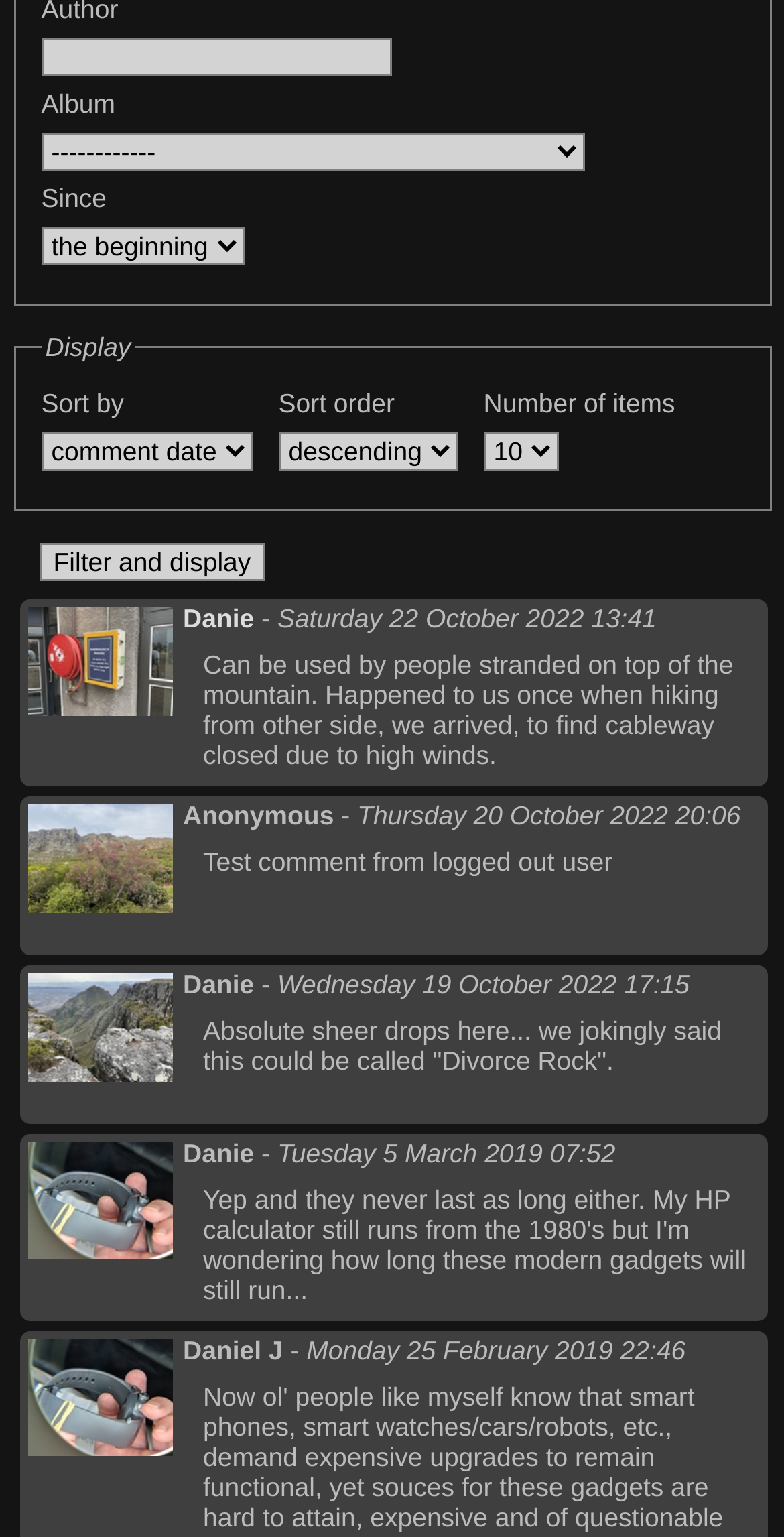Extract the bounding box coordinates of the UI element described by: "Coicoyán Mixtec". The coordinates should include four float numbers ranging from 0 to 1, e.g., [left, top, right, bottom].

None